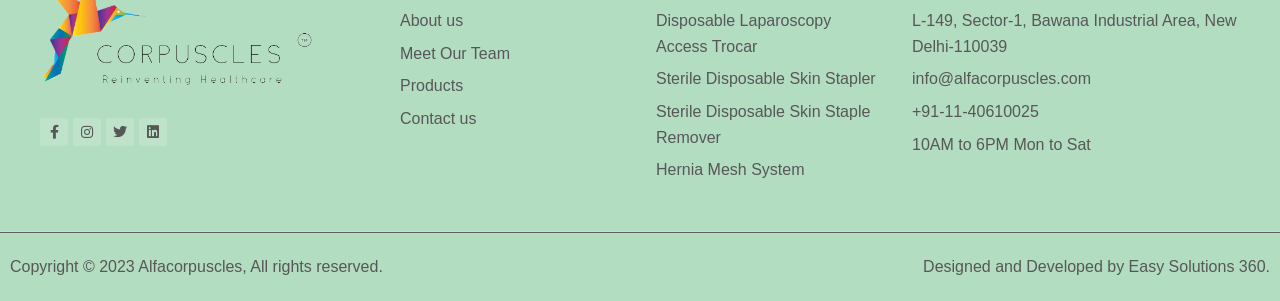How many links are in the top navigation bar?
Refer to the screenshot and respond with a concise word or phrase.

4